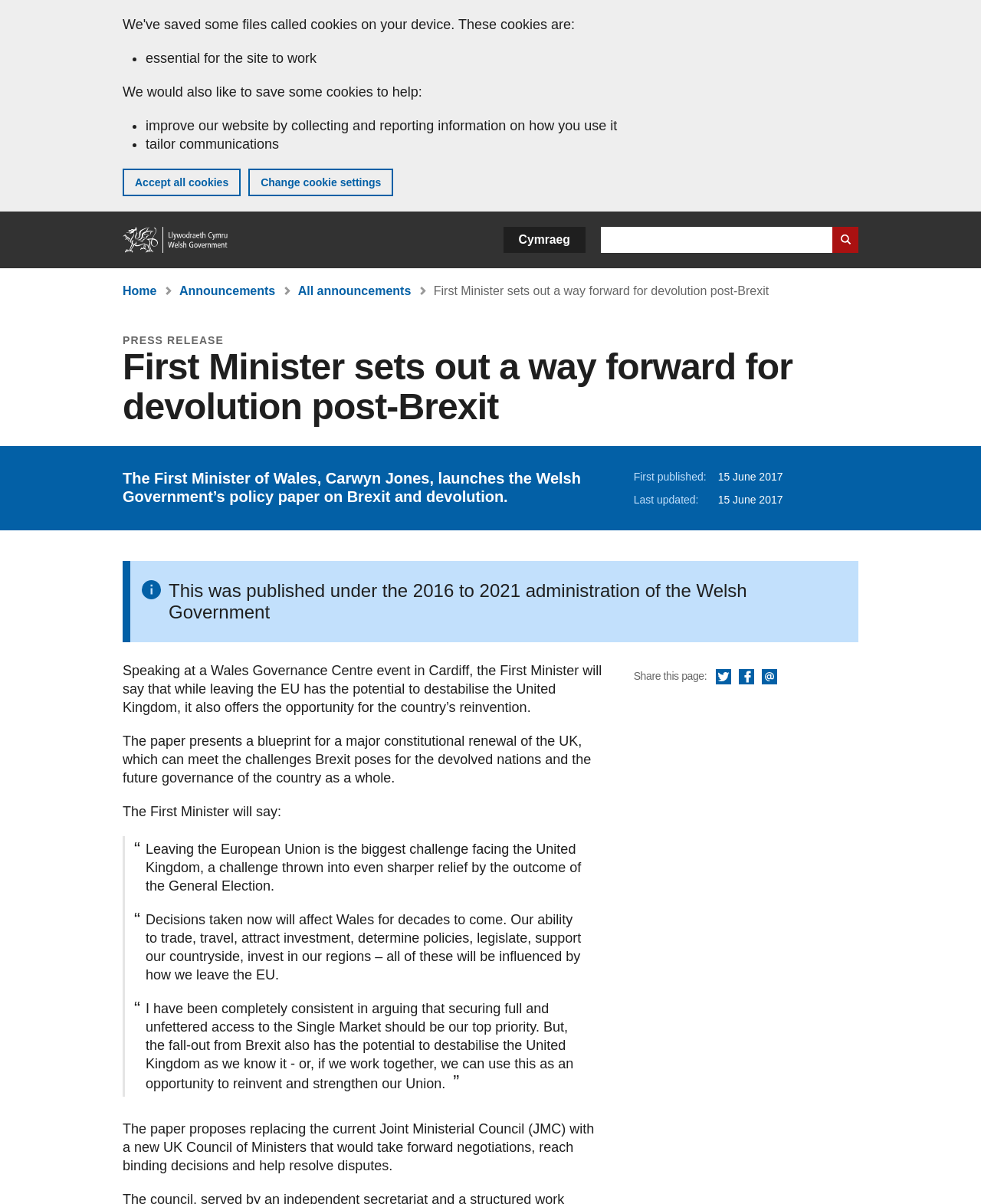Can you show the bounding box coordinates of the region to click on to complete the task described in the instruction: "Read the press release"?

[0.125, 0.278, 0.228, 0.288]